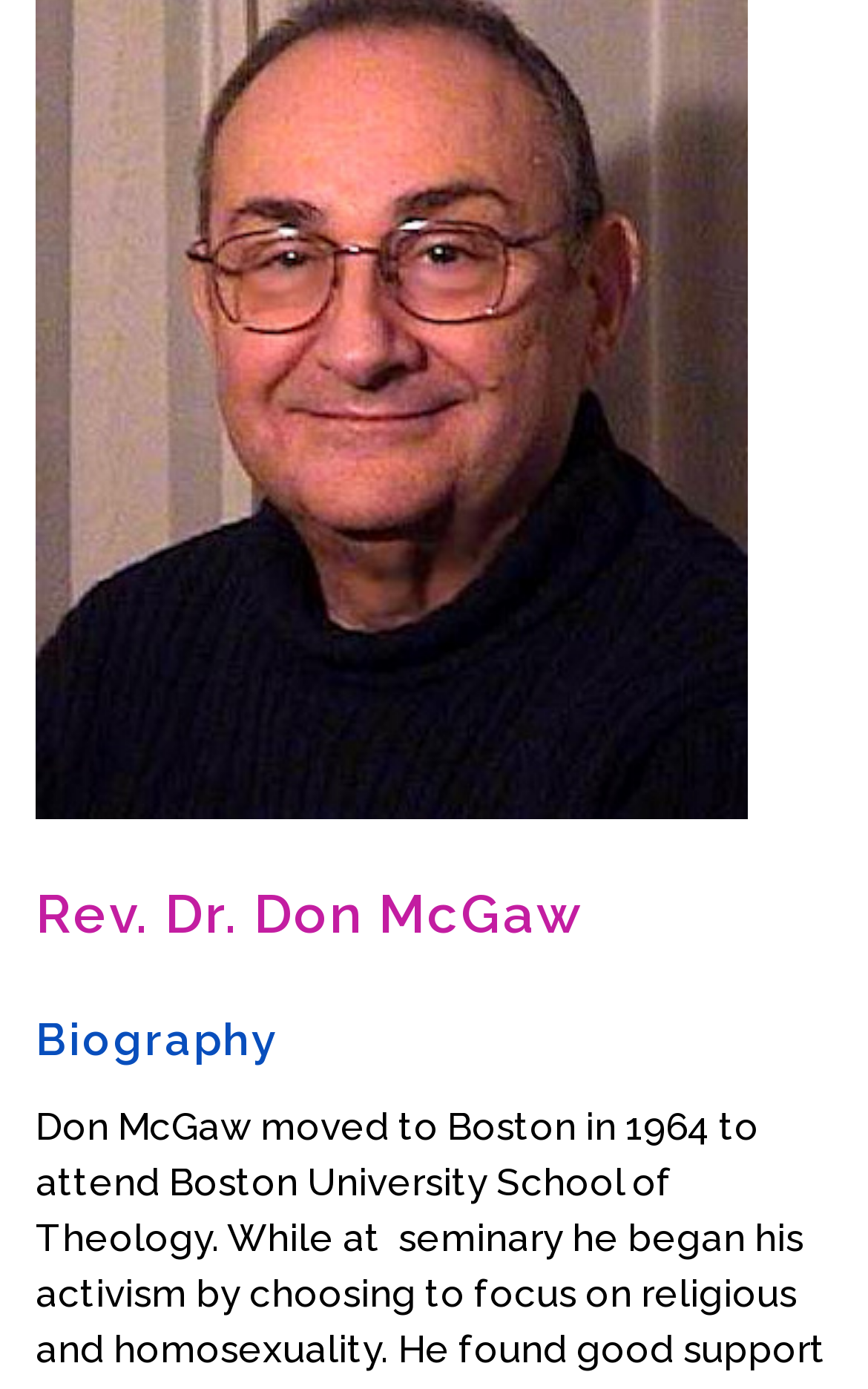Please determine the bounding box of the UI element that matches this description: Educational Resource Prize. The coordinates should be given as (top-left x, top-left y, bottom-right x, bottom-right y), with all values between 0 and 1.

[0.041, 0.696, 0.674, 0.742]